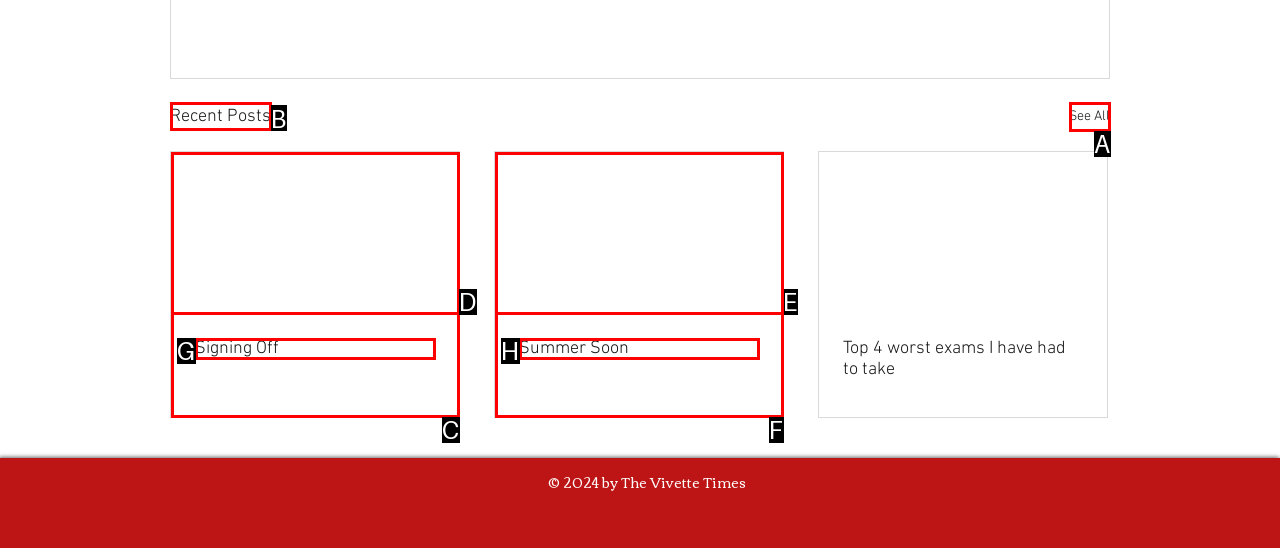Tell me which element should be clicked to achieve the following objective: view recent posts
Reply with the letter of the correct option from the displayed choices.

B